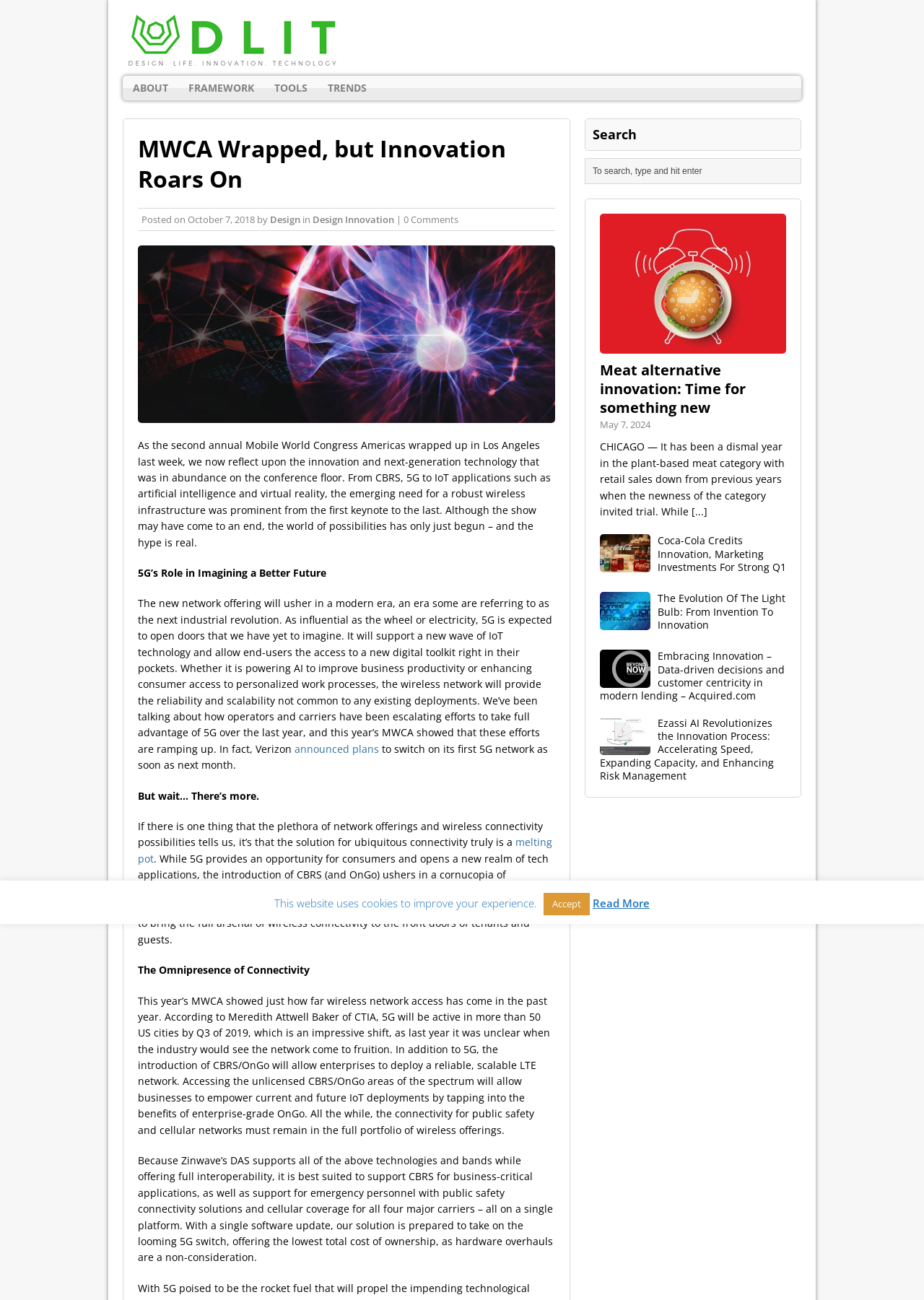What is the purpose of the article?
Look at the screenshot and respond with a single word or phrase.

To reflect on innovation and technology